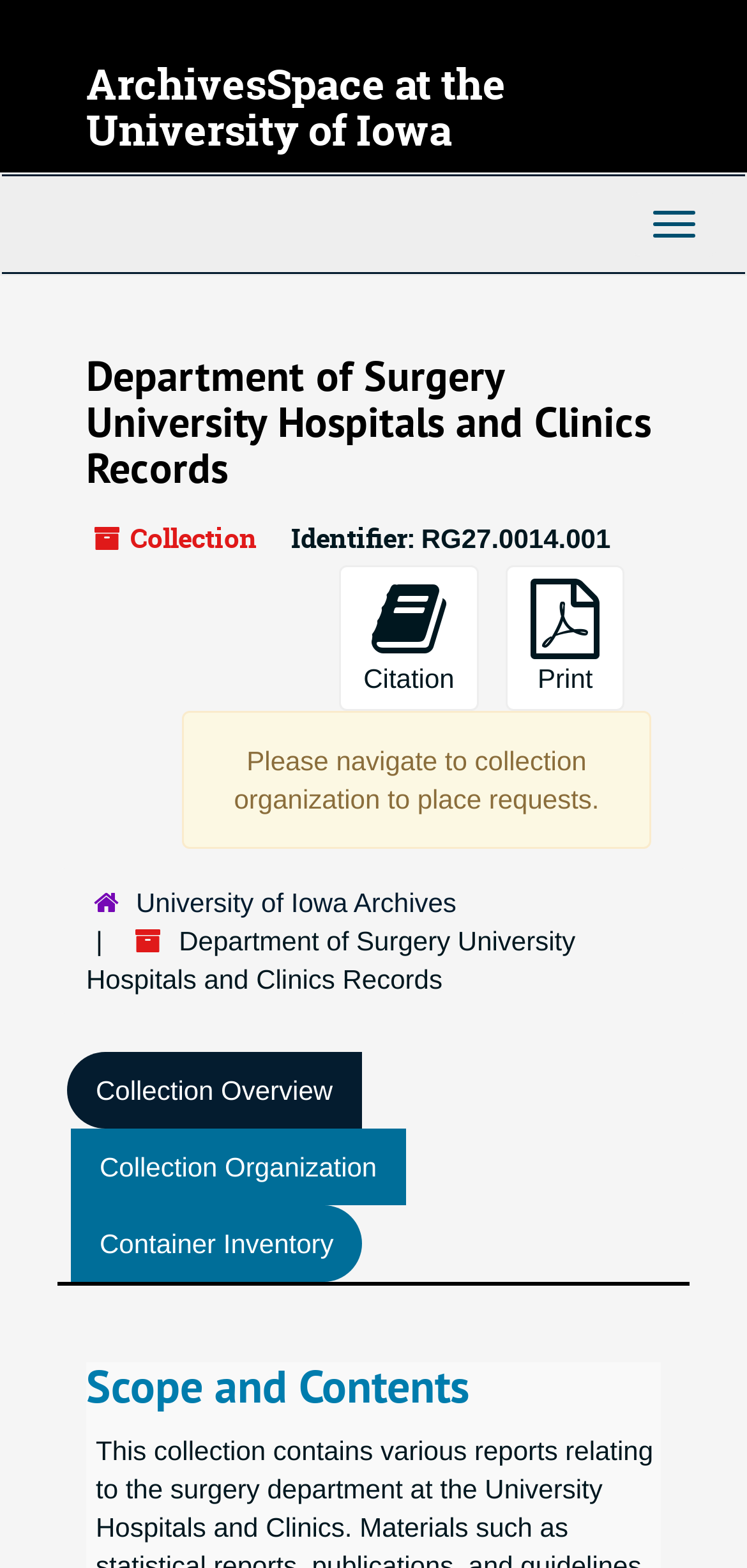Please predict the bounding box coordinates (top-left x, top-left y, bottom-right x, bottom-right y) for the UI element in the screenshot that fits the description: University of Iowa Archives

[0.182, 0.565, 0.611, 0.585]